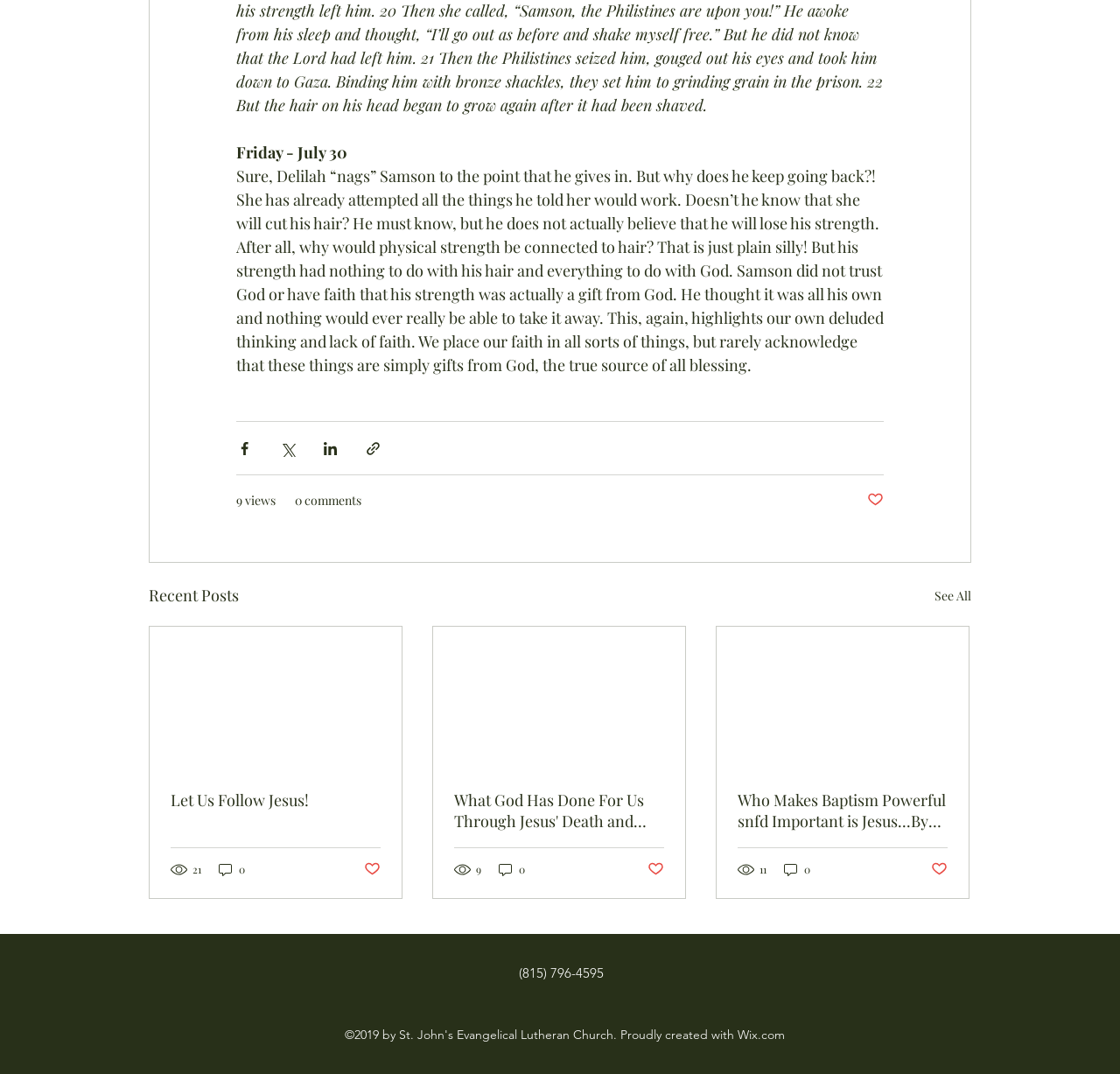Use the details in the image to answer the question thoroughly: 
How many comments does the third article have?

I found the third article on the webpage, which has a link element '0 comments' with bounding box coordinates [0.698, 0.802, 0.725, 0.817]. This indicates that the article has 0 comments.